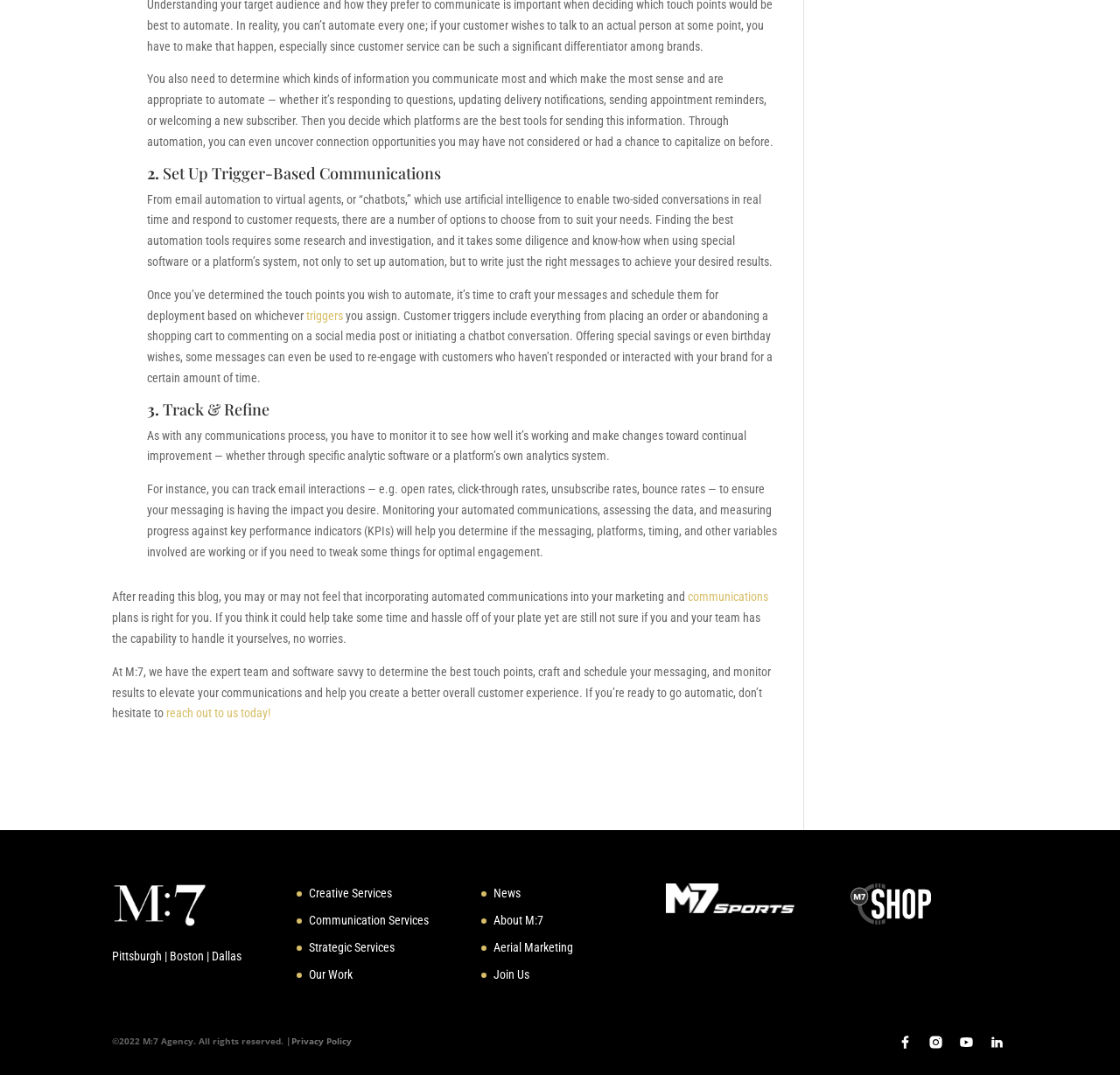Please pinpoint the bounding box coordinates for the region I should click to adhere to this instruction: "Click on 'triggers'".

[0.273, 0.287, 0.306, 0.3]